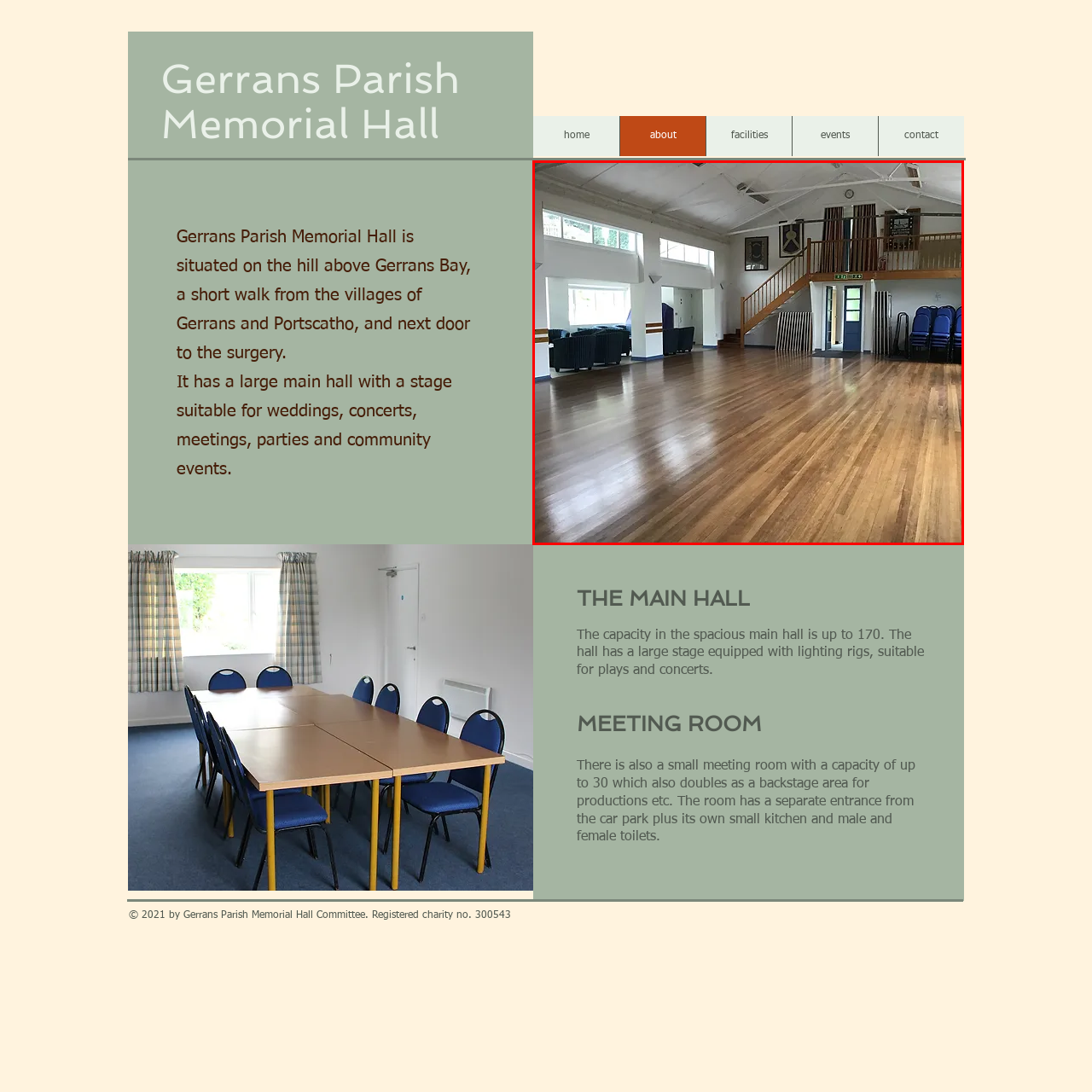What is the purpose of the staircase?
Focus on the image highlighted by the red bounding box and give a comprehensive answer using the details from the image.

The staircase with a wooden railing leads to an upper level, implying that the hall has multiple levels or floors, which could be used for different purposes or events.